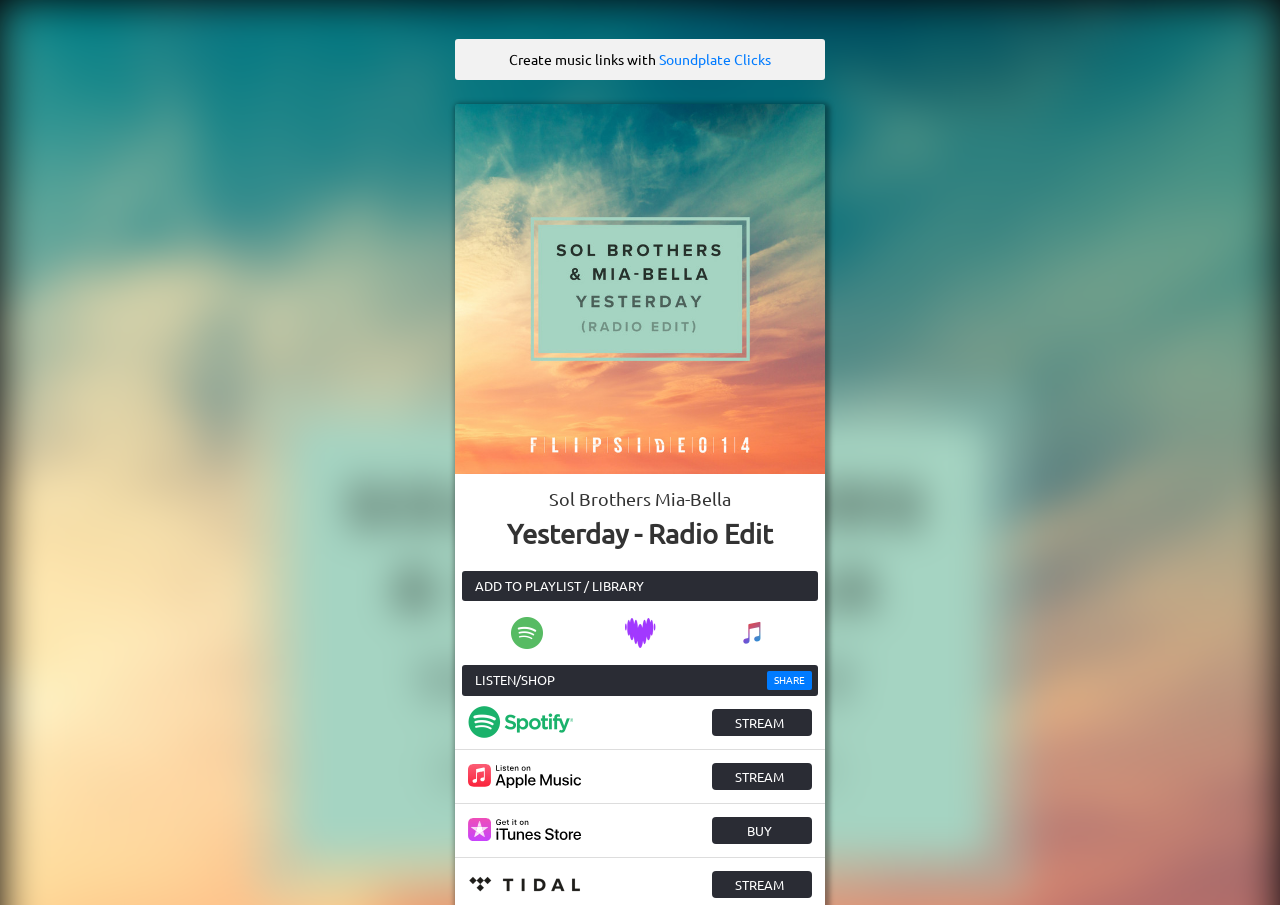How many links are there to add to playlist/library?
Look at the image and answer with only one word or phrase.

3